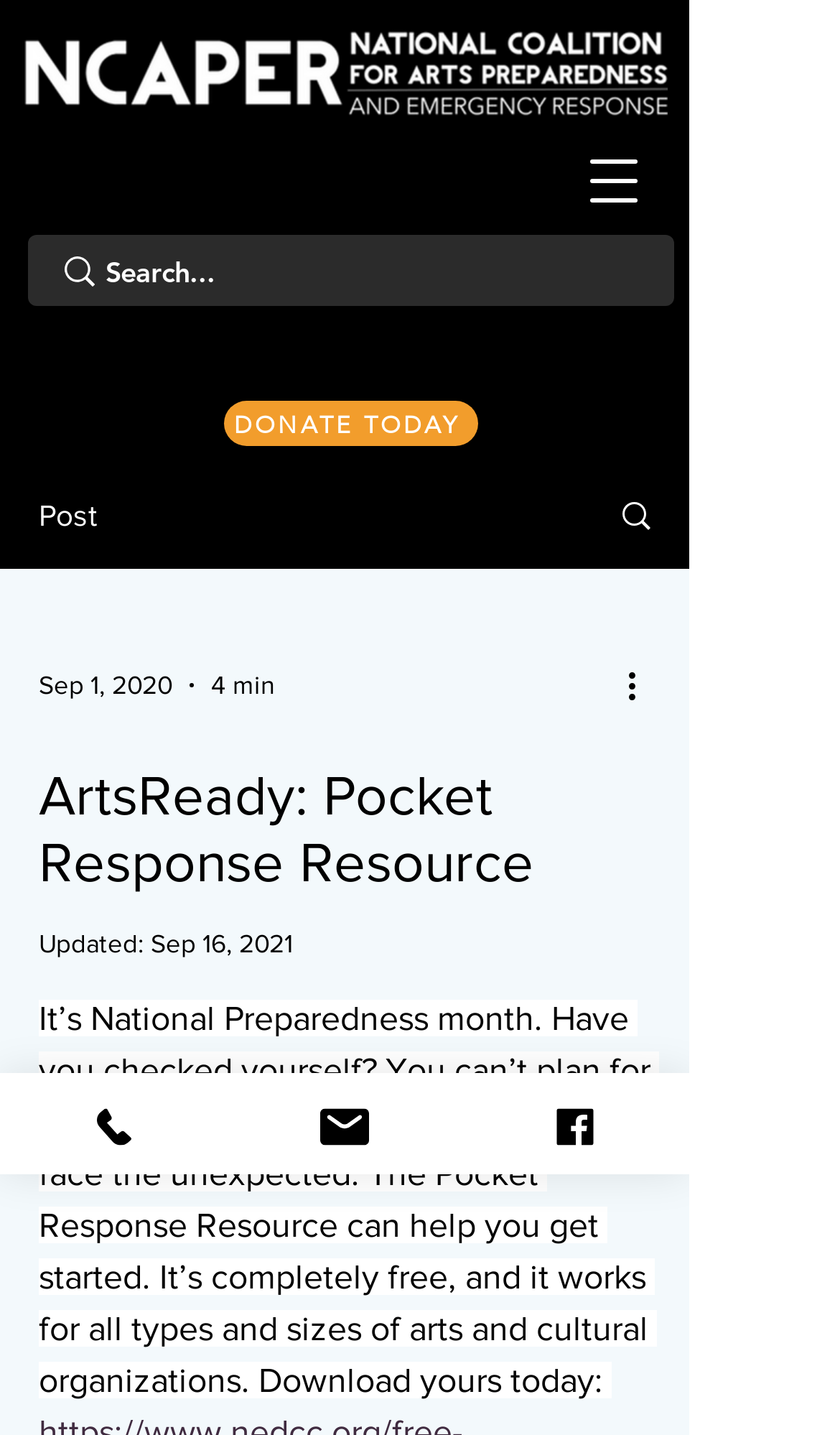What is the text of the webpage's headline?

ArtsReady: Pocket Response Resource